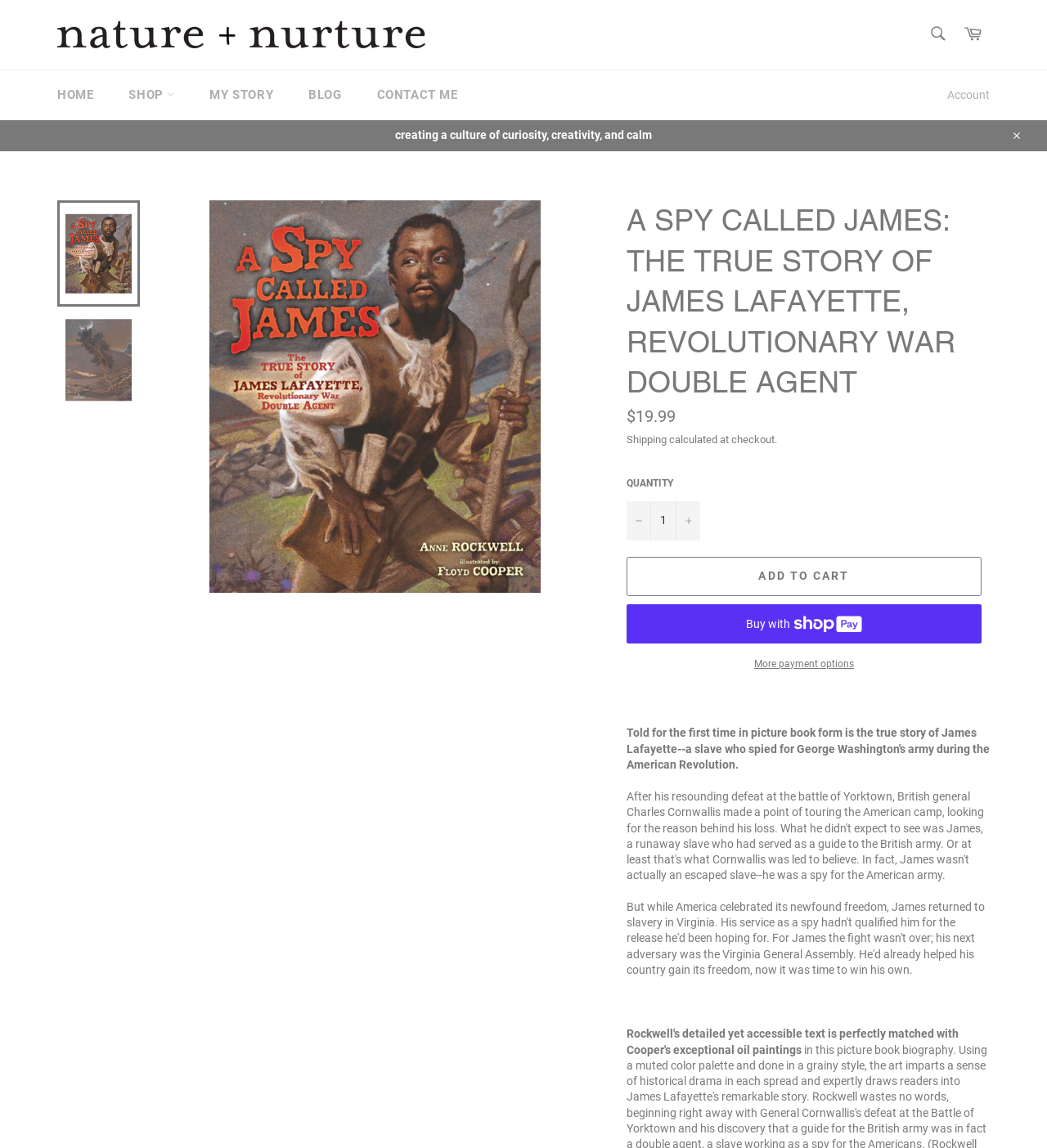Pinpoint the bounding box coordinates of the element that must be clicked to accomplish the following instruction: "Click on Restaurants". The coordinates should be in the format of four float numbers between 0 and 1, i.e., [left, top, right, bottom].

None